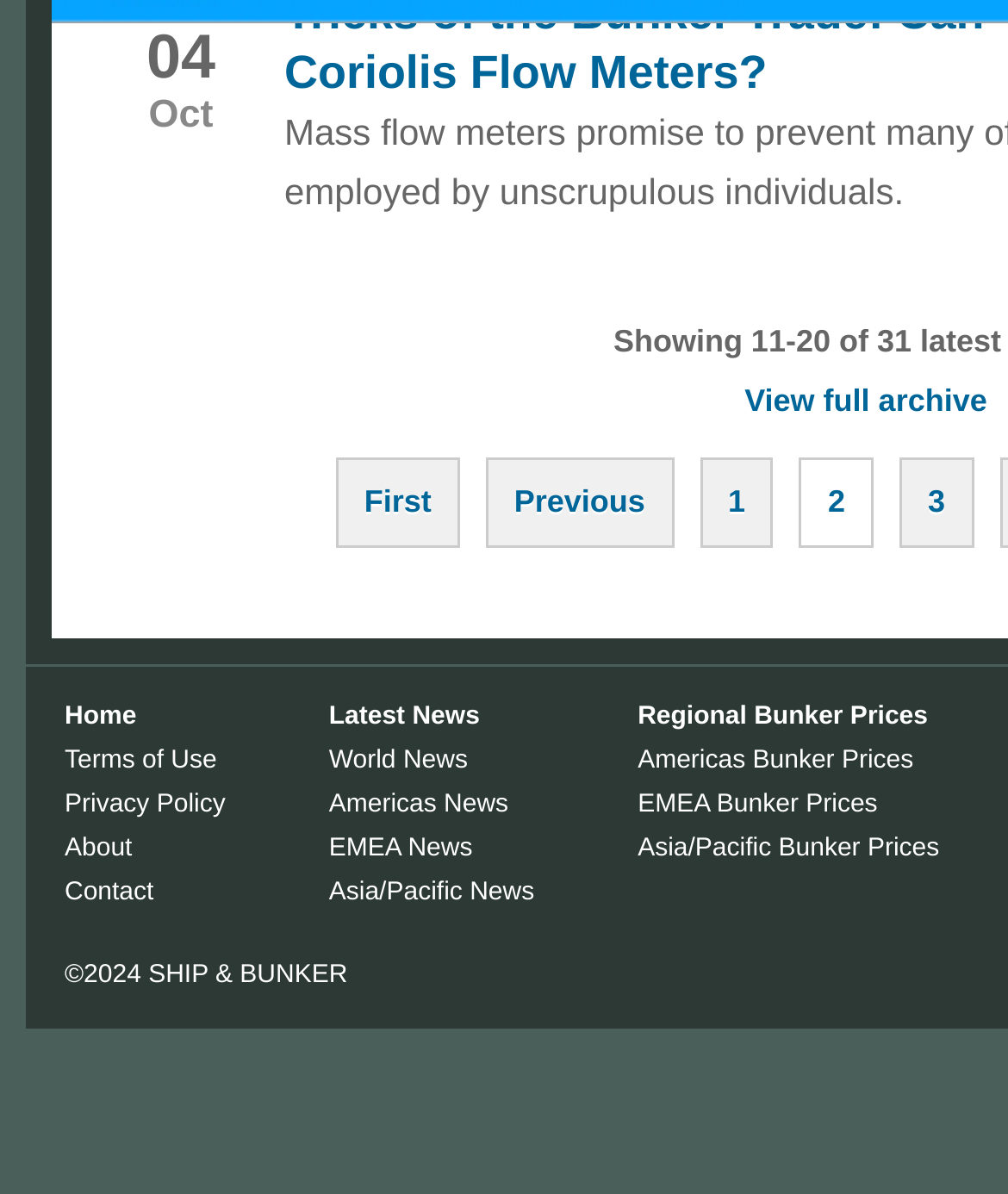How many bunker price links are there?
Using the image, elaborate on the answer with as much detail as possible.

I found the links related to bunker prices, which are 'Regional Bunker Prices', 'Americas Bunker Prices', 'EMEA Bunker Prices', and 'Asia/Pacific Bunker Prices'. There are 4 bunker price links in total.